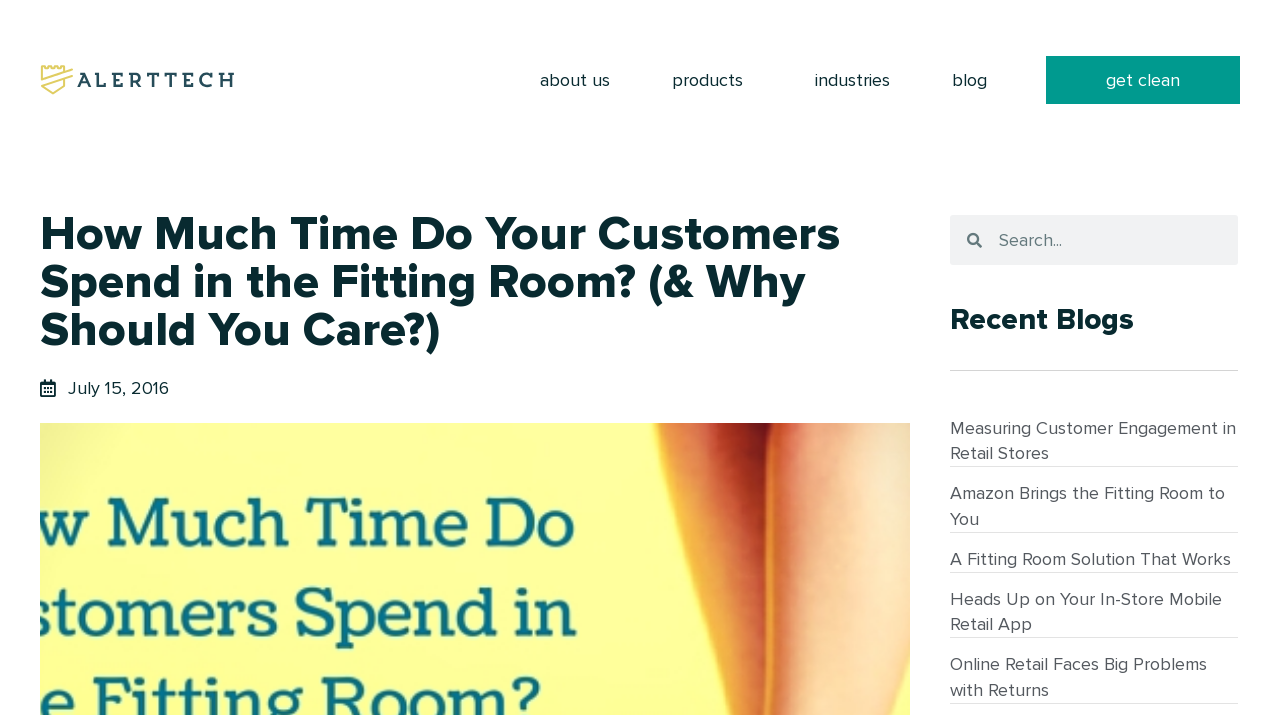Analyze the image and answer the question with as much detail as possible: 
What is the main topic of this webpage?

Based on the webpage content, especially the heading 'How Much Time Do Your Customers Spend in the Fitting Room? (& Why Should You Care?)', it is clear that the main topic of this webpage is related to fitting rooms.